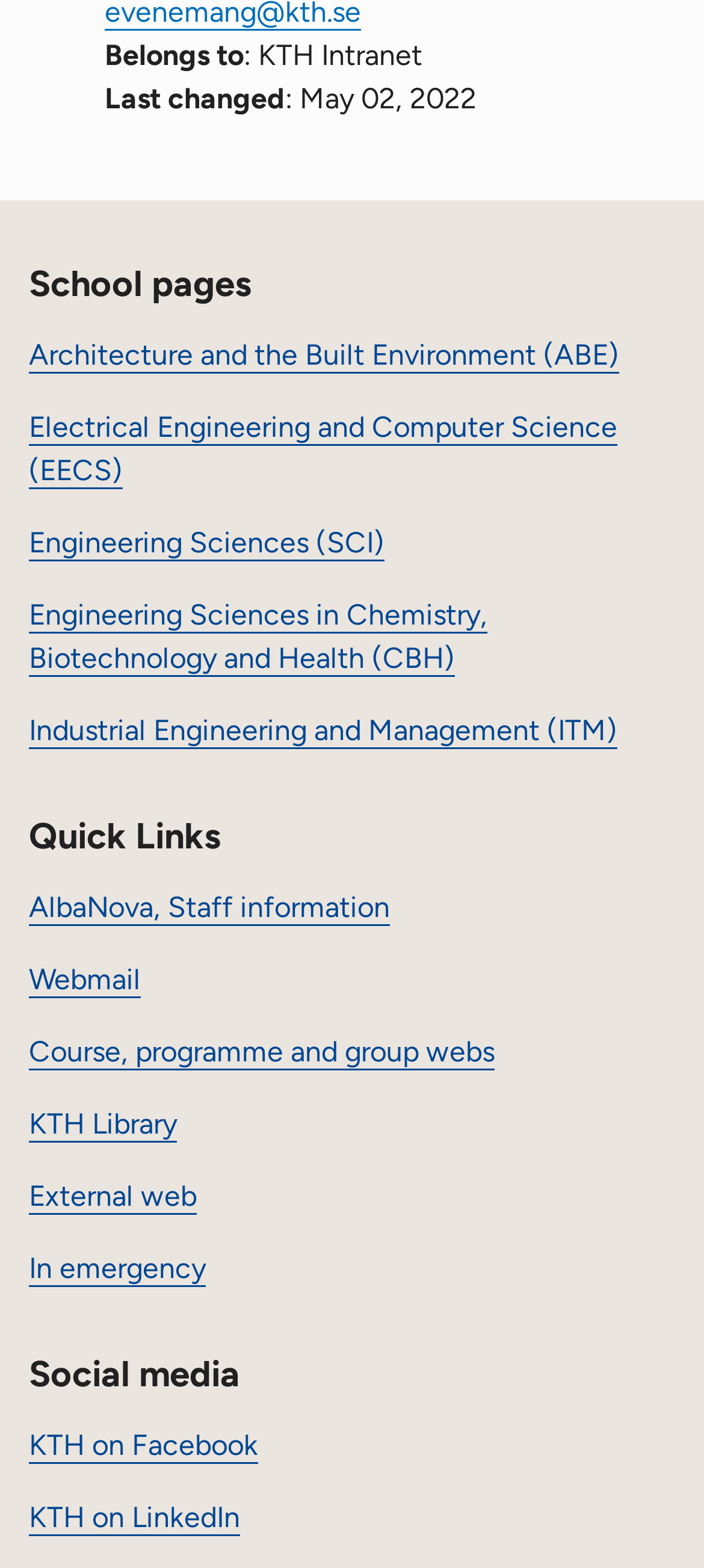What is the last changed date?
By examining the image, provide a one-word or phrase answer.

May 02, 2022